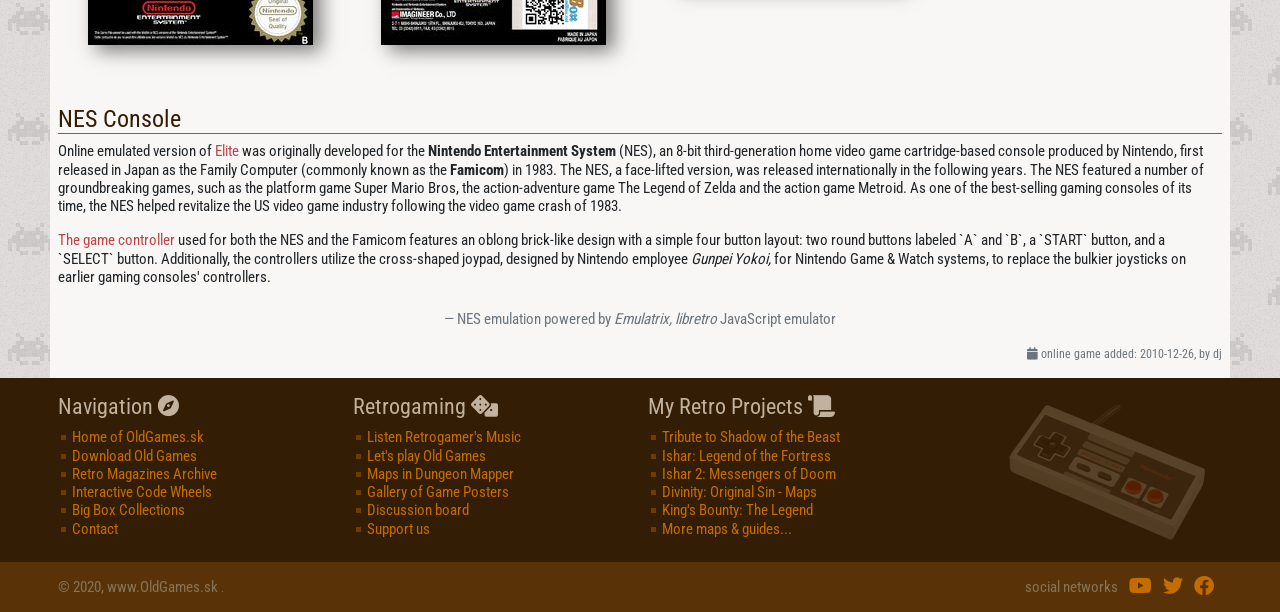What is the year of copyright mentioned at the bottom?
Please look at the screenshot and answer in one word or a short phrase.

2020